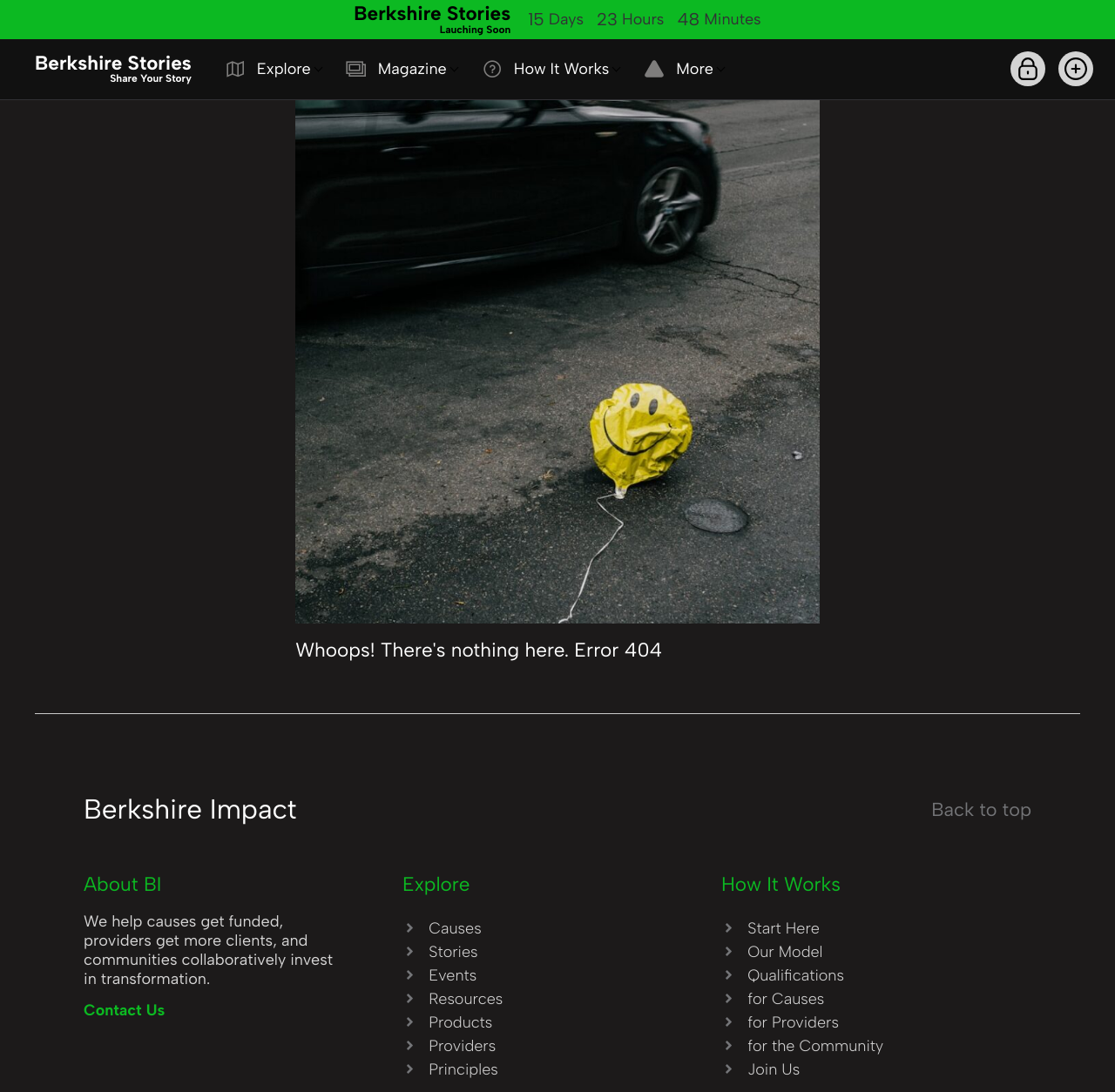Provide a single word or phrase answer to the question: 
What is the purpose of Berkshire Impact?

Help causes get funded